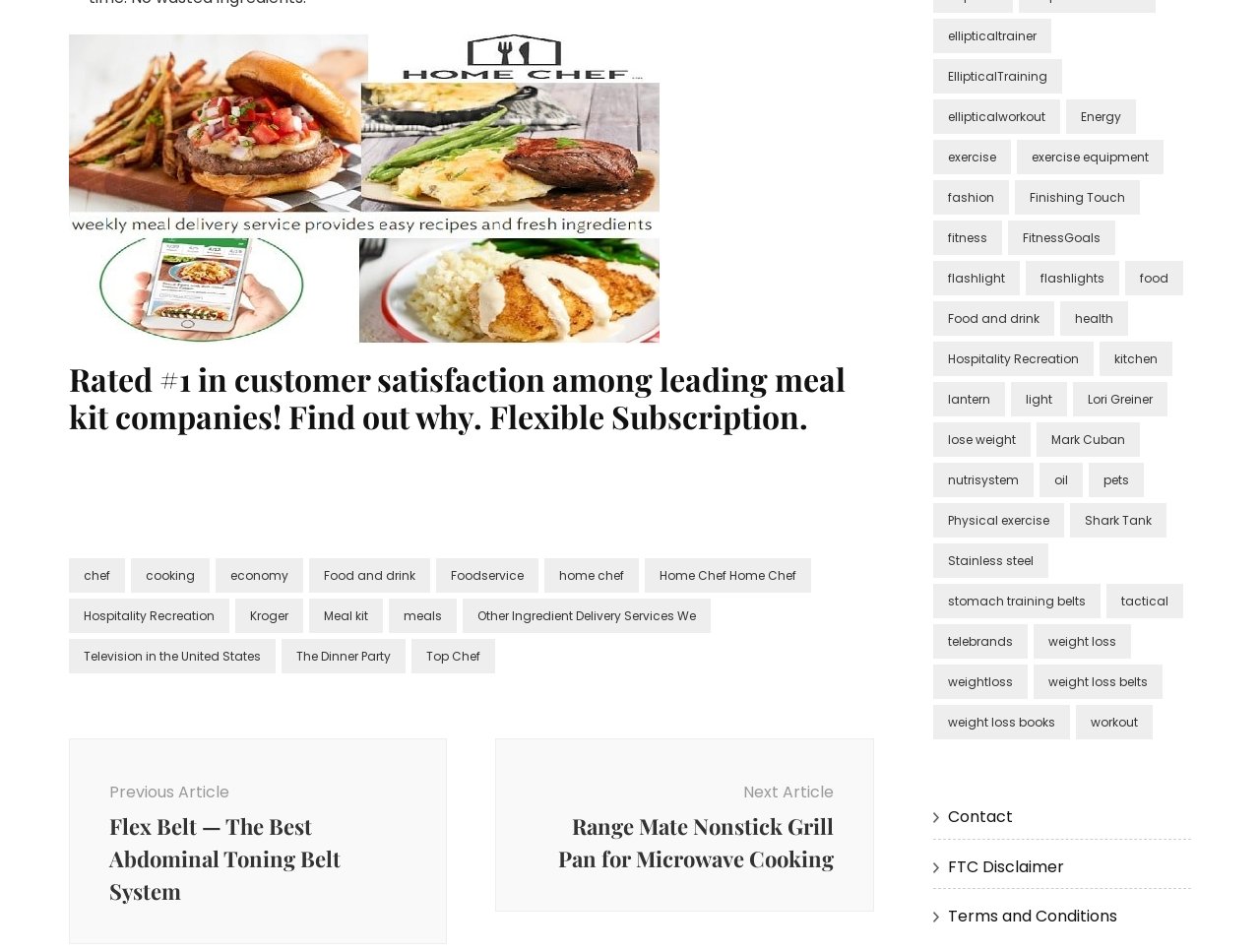Pinpoint the bounding box coordinates of the area that must be clicked to complete this instruction: "Navigate to the 'Food and drink' category".

[0.245, 0.586, 0.341, 0.622]